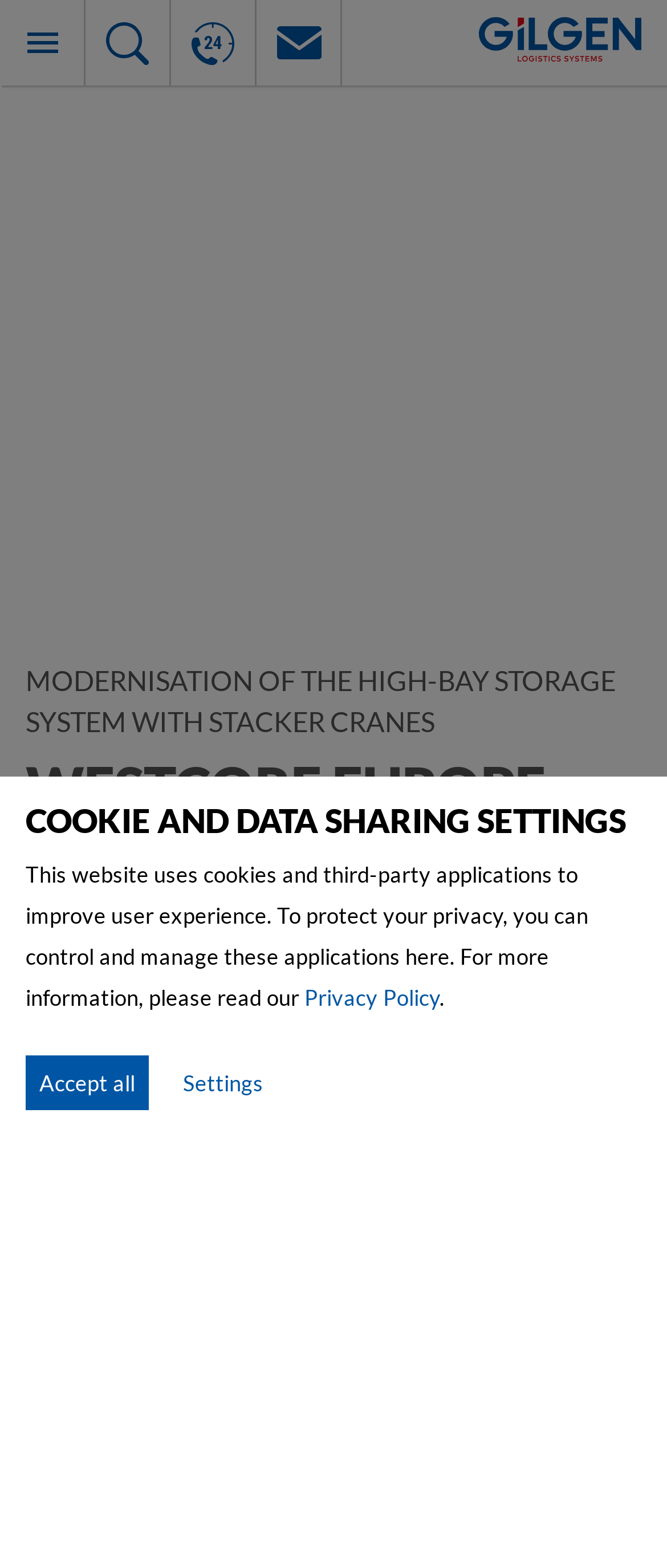Determine the bounding box coordinates for the UI element described. Format the coordinates as (top-left x, top-left y, bottom-right x, bottom-right y) and ensure all values are between 0 and 1. Element description: alt="Xing" title="Xing"

[0.295, 0.157, 0.423, 0.195]